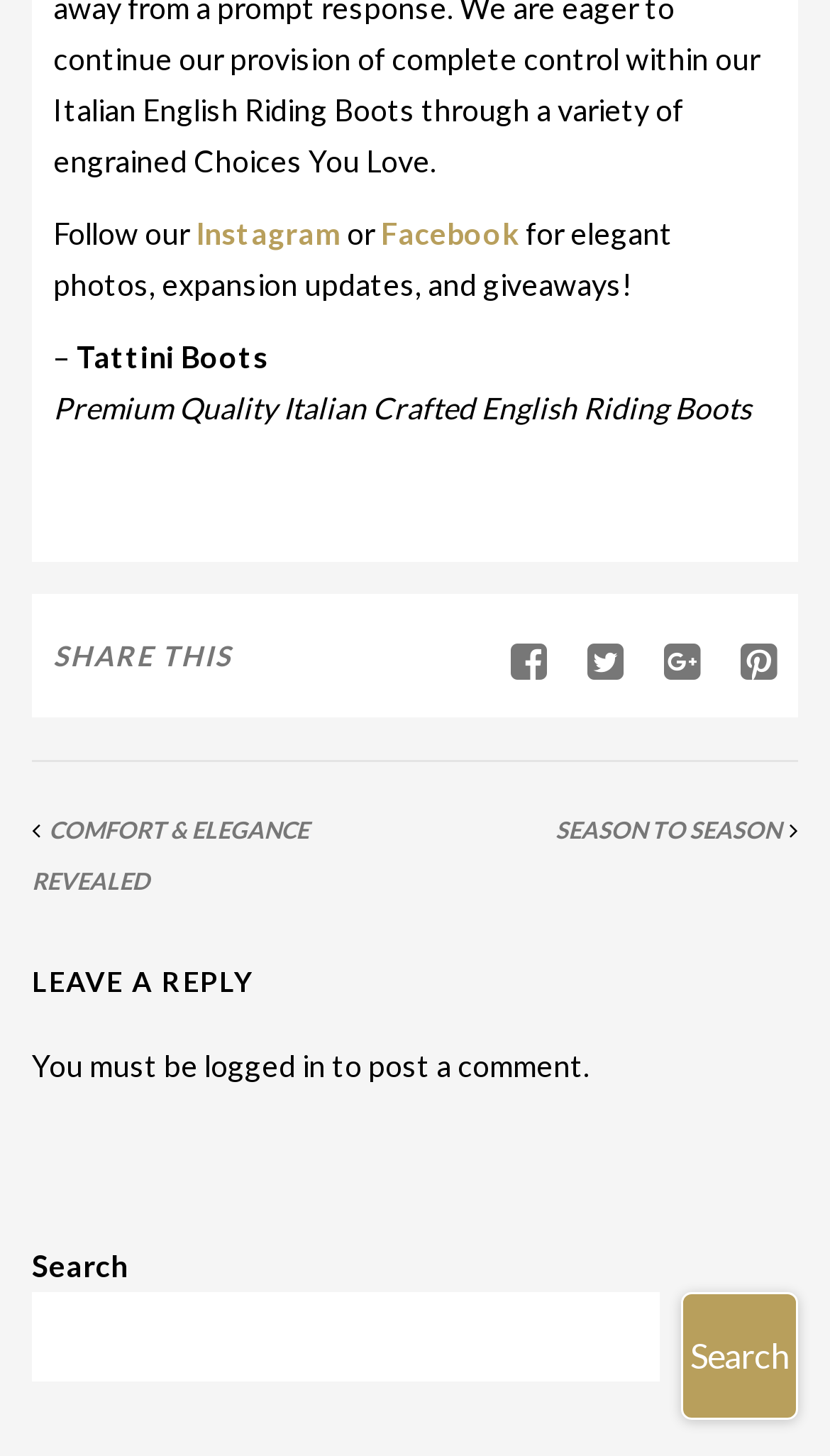How many icons are present in the SHARE THIS section?
Please use the image to provide an in-depth answer to the question.

The SHARE THIS section contains four icons, represented by Unicode characters , , , and , which are likely social media sharing icons.